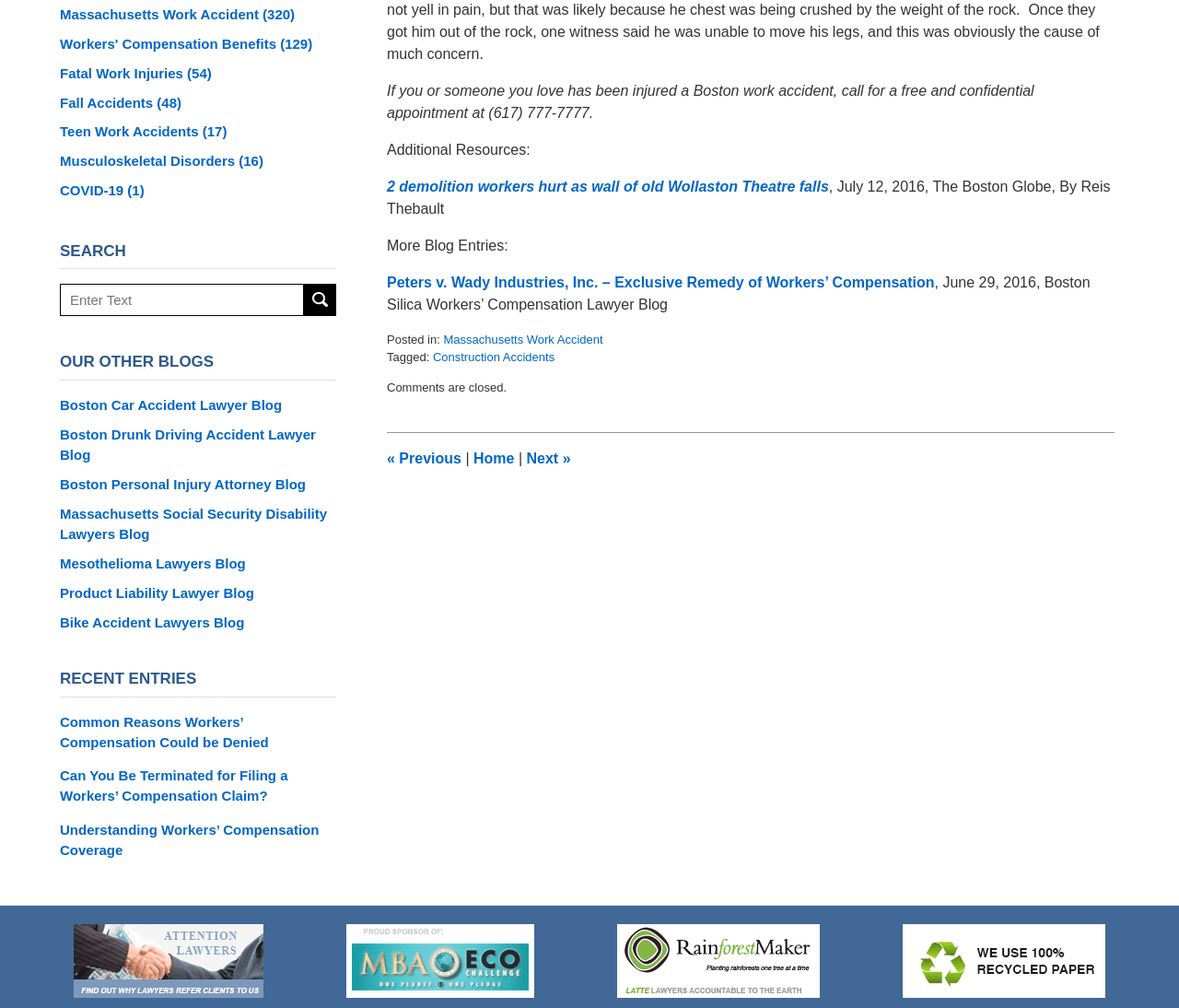What is the purpose of the 'SEARCH' function?
Answer the question with just one word or phrase using the image.

To search the website